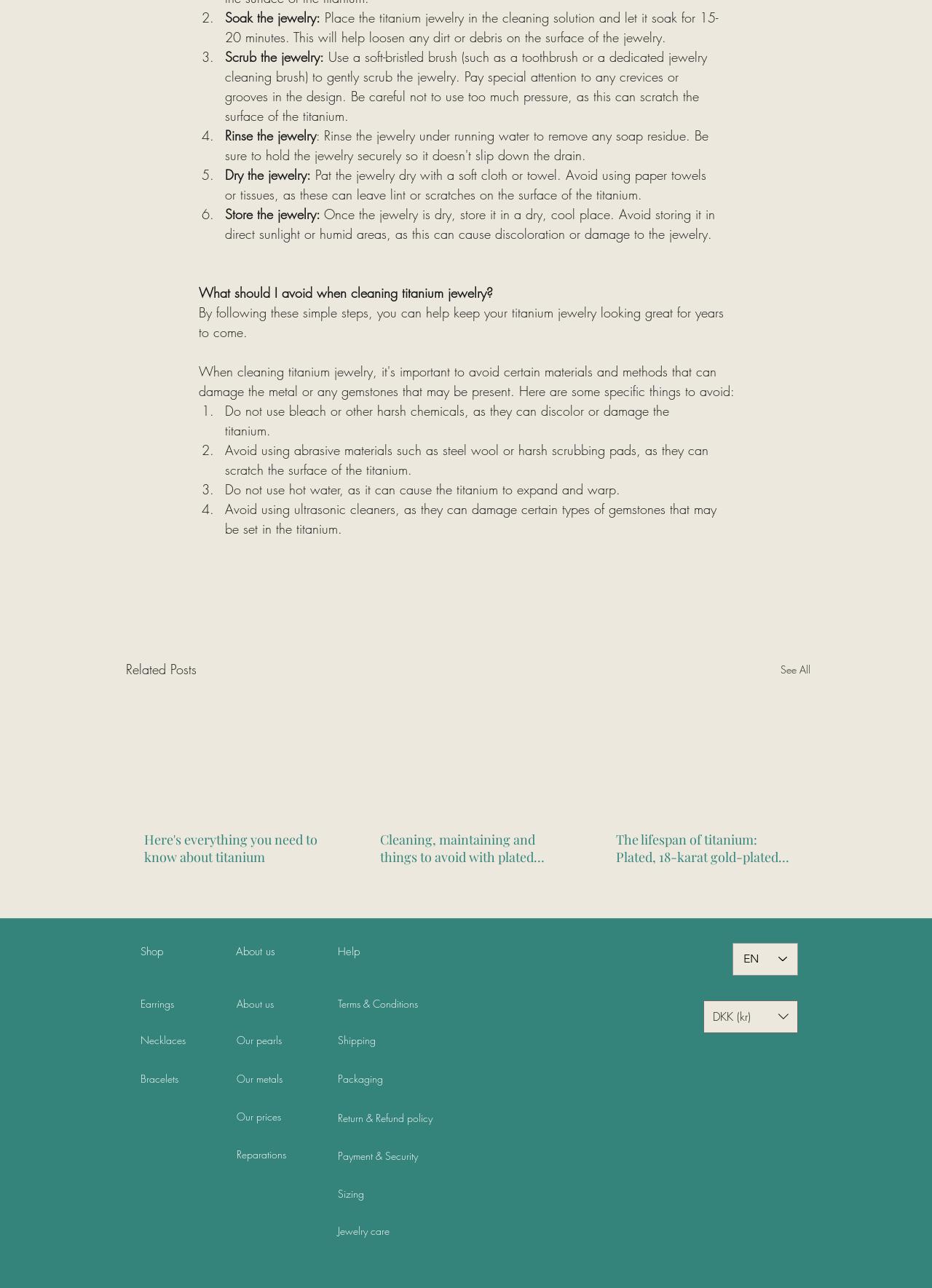Give a short answer to this question using one word or a phrase:
What type of brush is recommended for cleaning titanium jewelry?

Soft-bristled brush